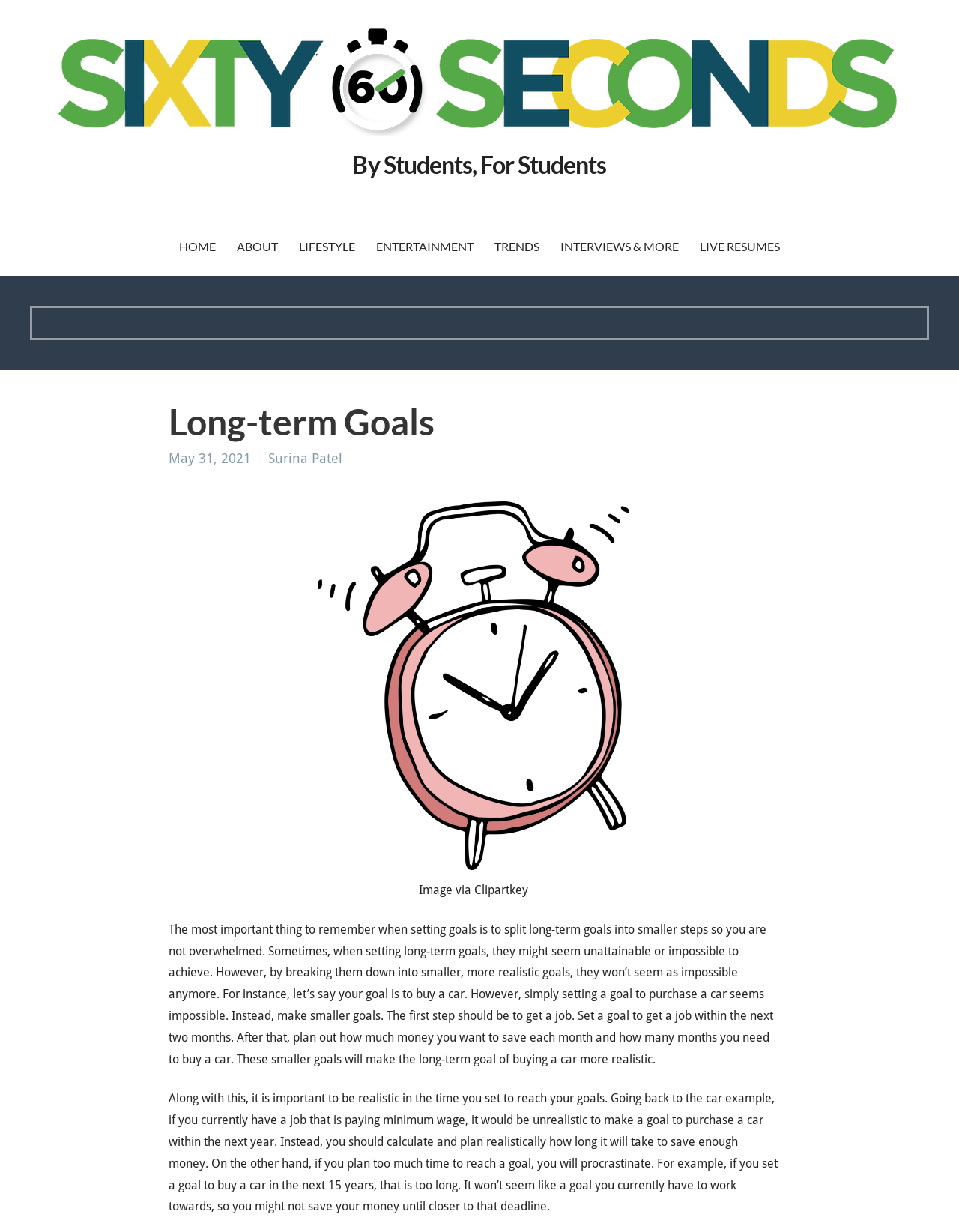Find the bounding box coordinates of the clickable region needed to perform the following instruction: "View the image via Clipartkey". The coordinates should be provided as four float numbers between 0 and 1, i.e., [left, top, right, bottom].

[0.332, 0.407, 0.657, 0.732]